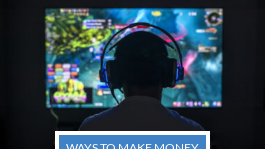What is the theme of the image?
Using the visual information from the image, give a one-word or short-phrase answer.

Monetization strategies in gaming